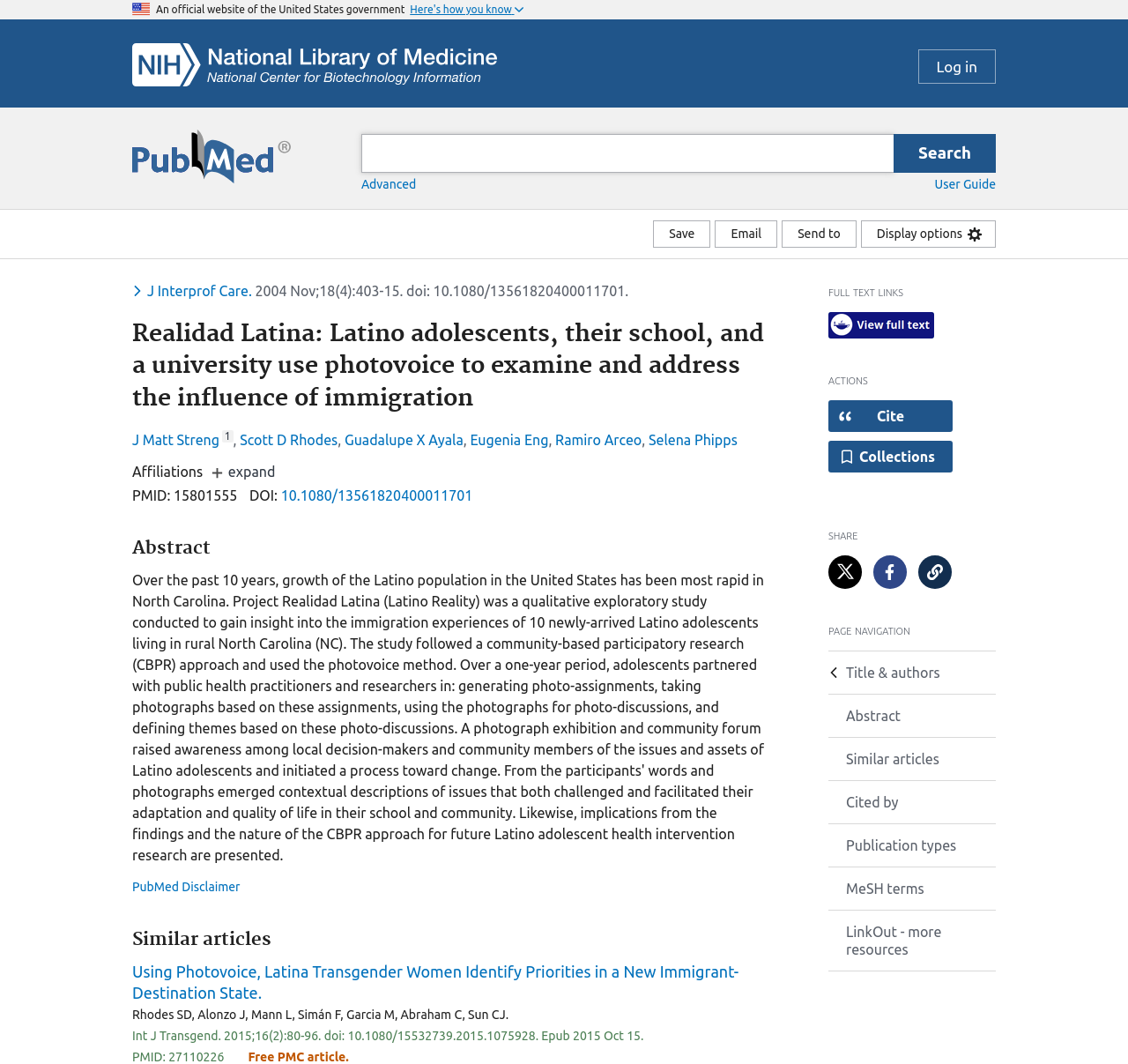What is the name of the journal?
Answer the question with a single word or phrase by looking at the picture.

Journal of interprofessional care